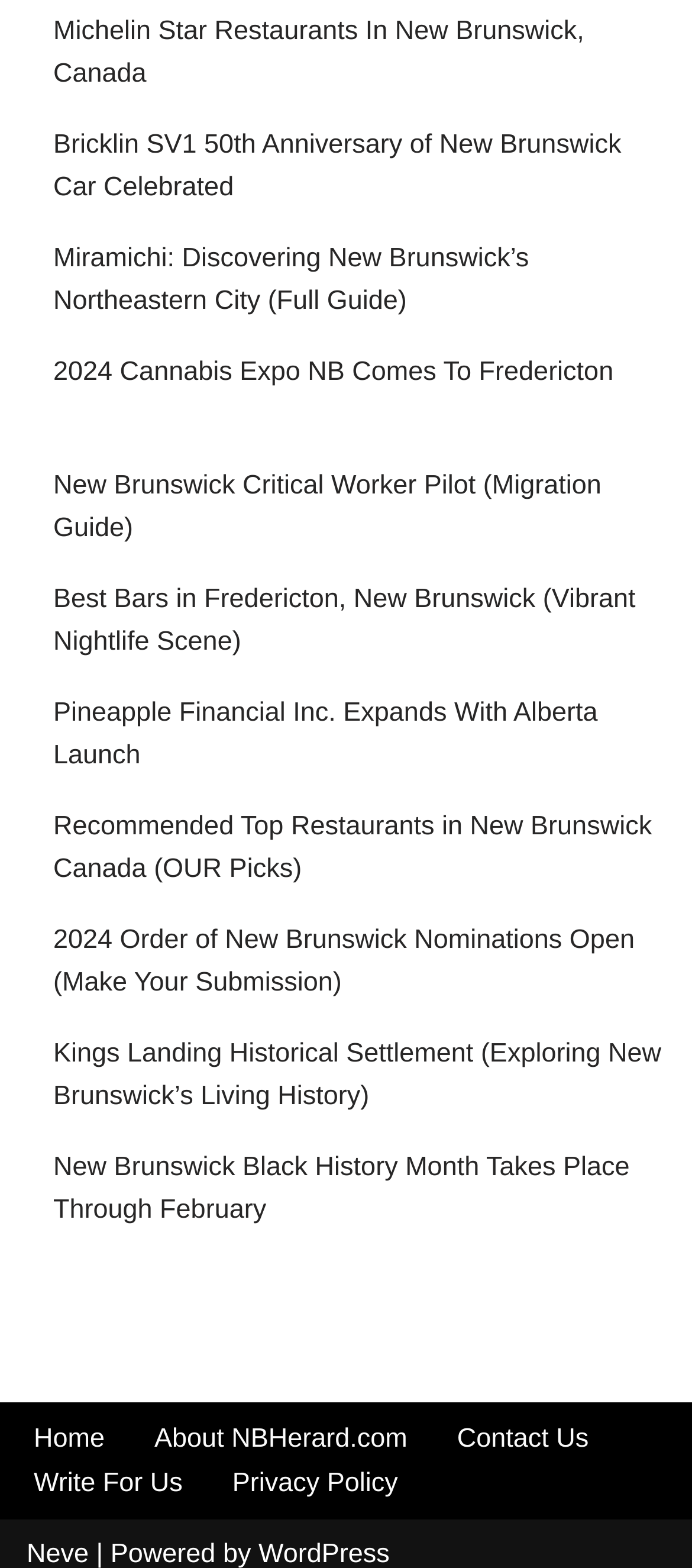Provide a brief response using a word or short phrase to this question:
How many links are in the main section?

9